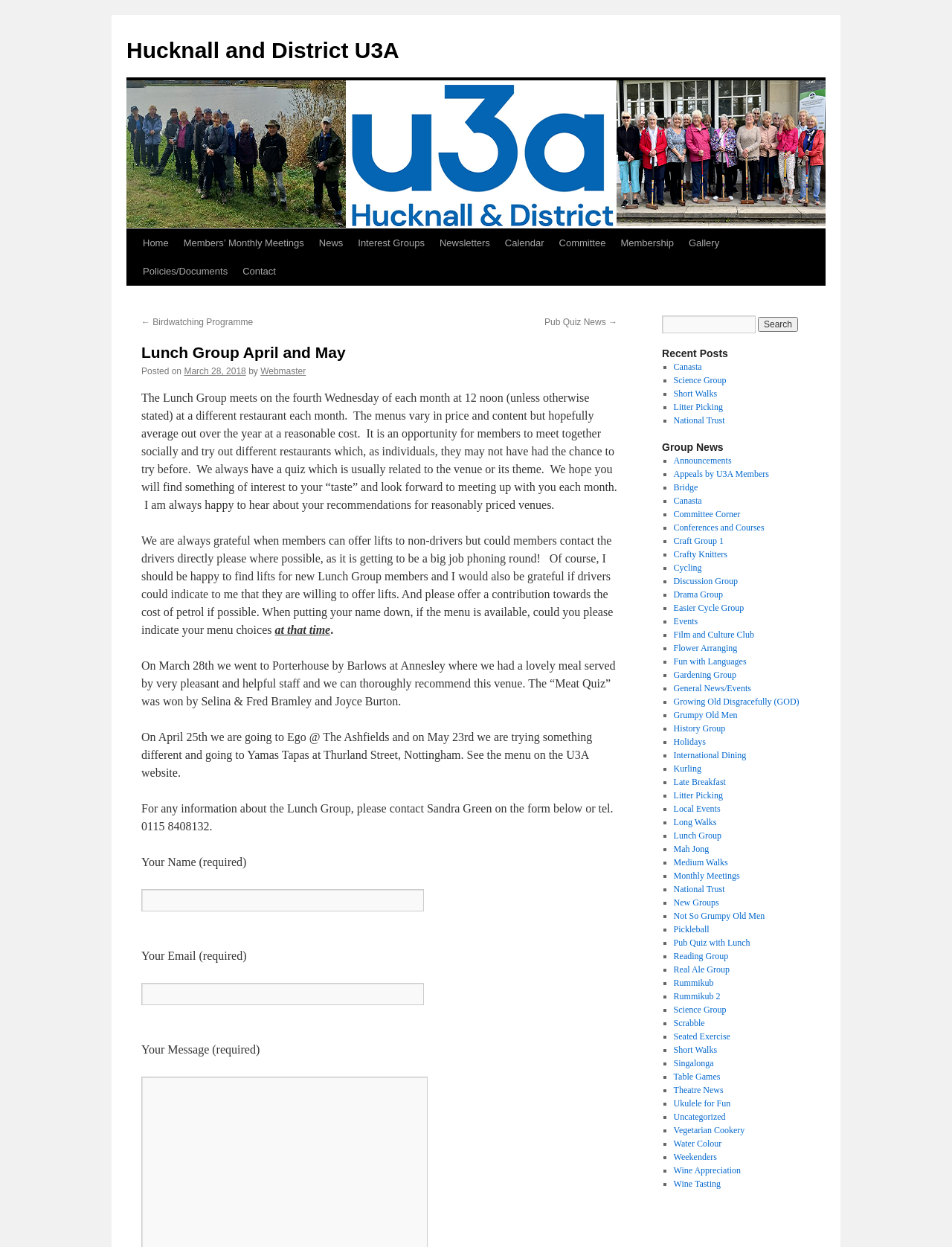Could you indicate the bounding box coordinates of the region to click in order to complete this instruction: "Click 'Give us your feedback'".

None